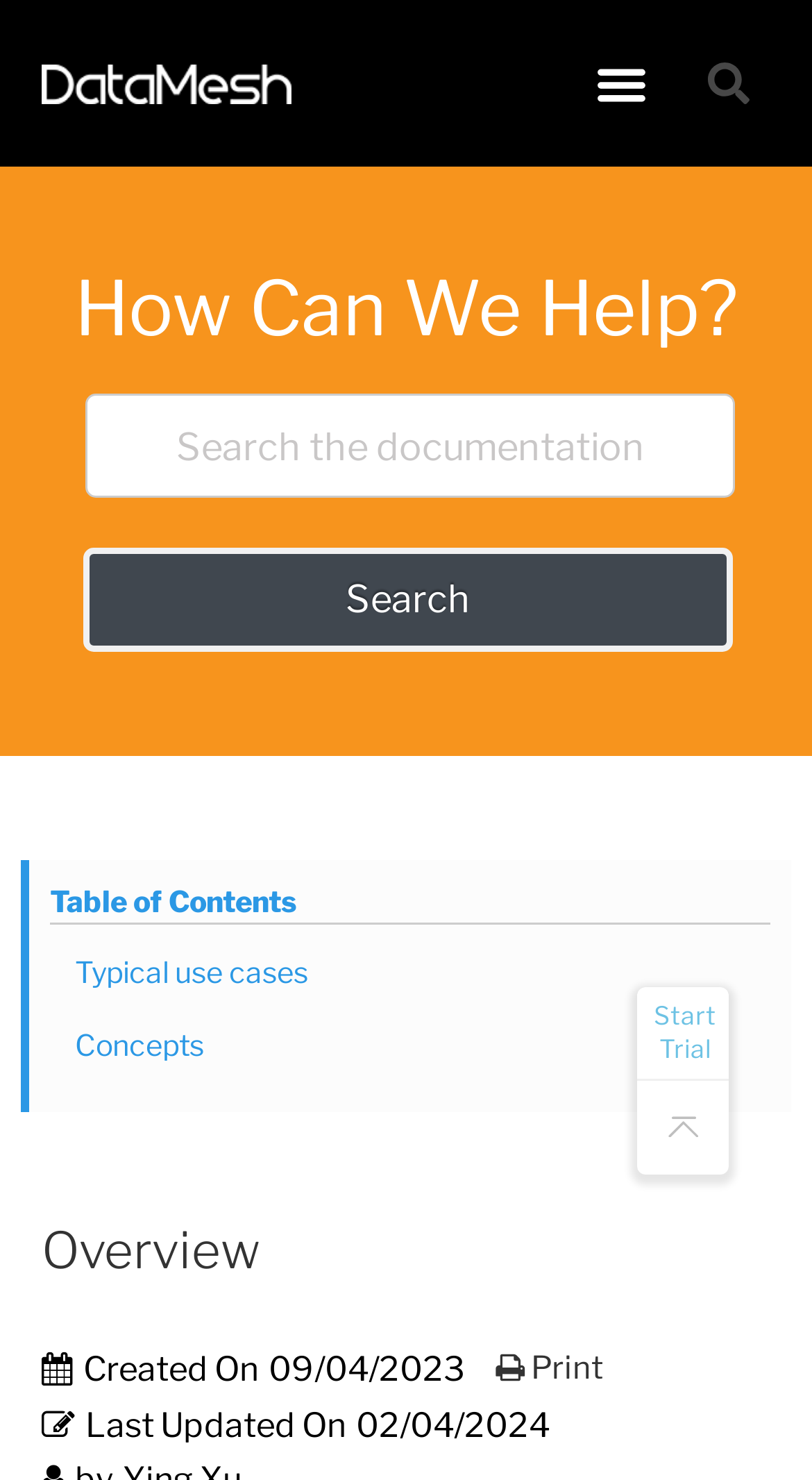Predict the bounding box for the UI component with the following description: "Search".

[0.103, 0.37, 0.903, 0.44]